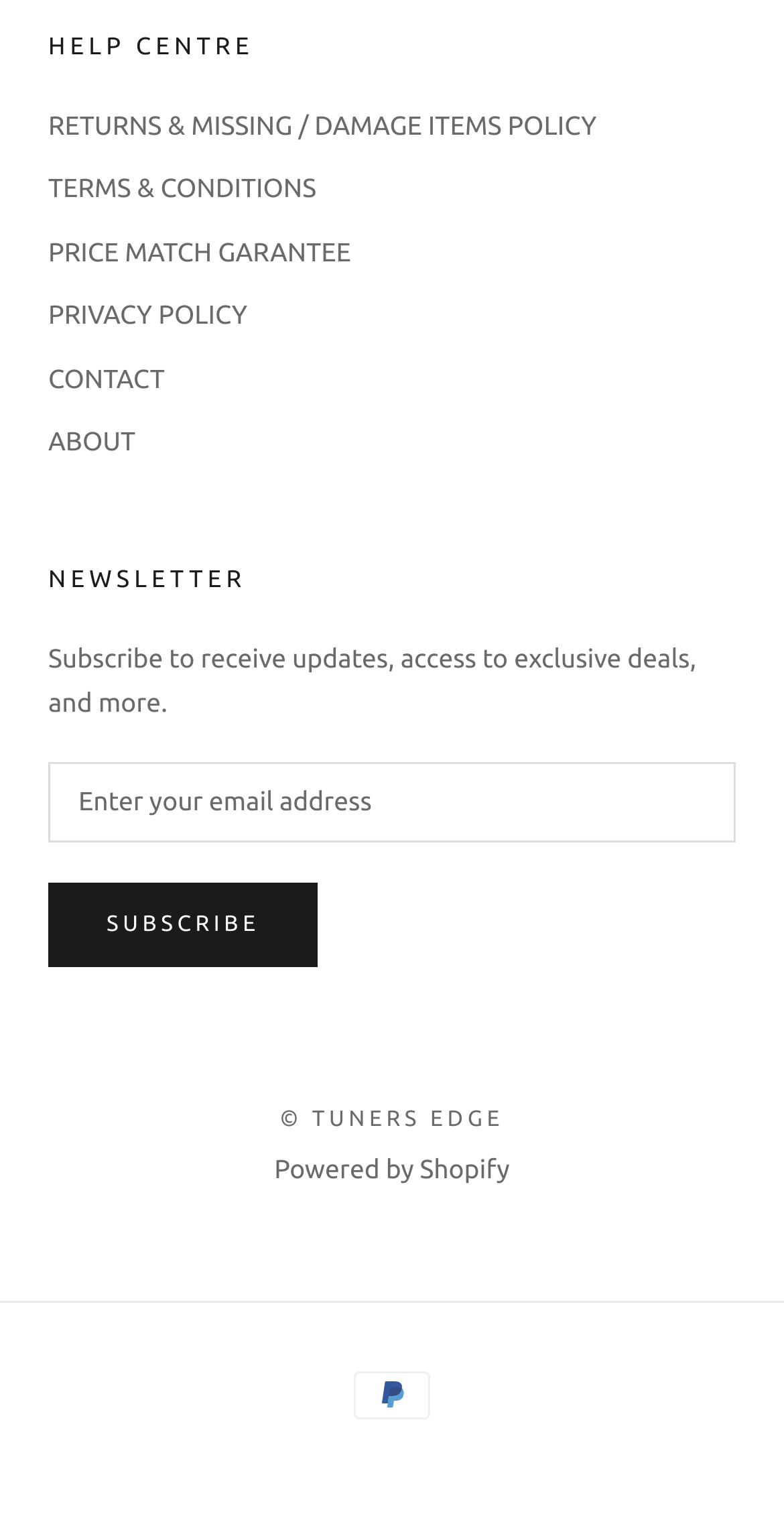What type of policy is described in the second link?
Refer to the image and provide a detailed answer to the question.

The second link is labeled 'RETURNS & MISSING / DAMAGE ITEMS POLICY', which suggests that it describes the policy related to returns and missing or damaged items.